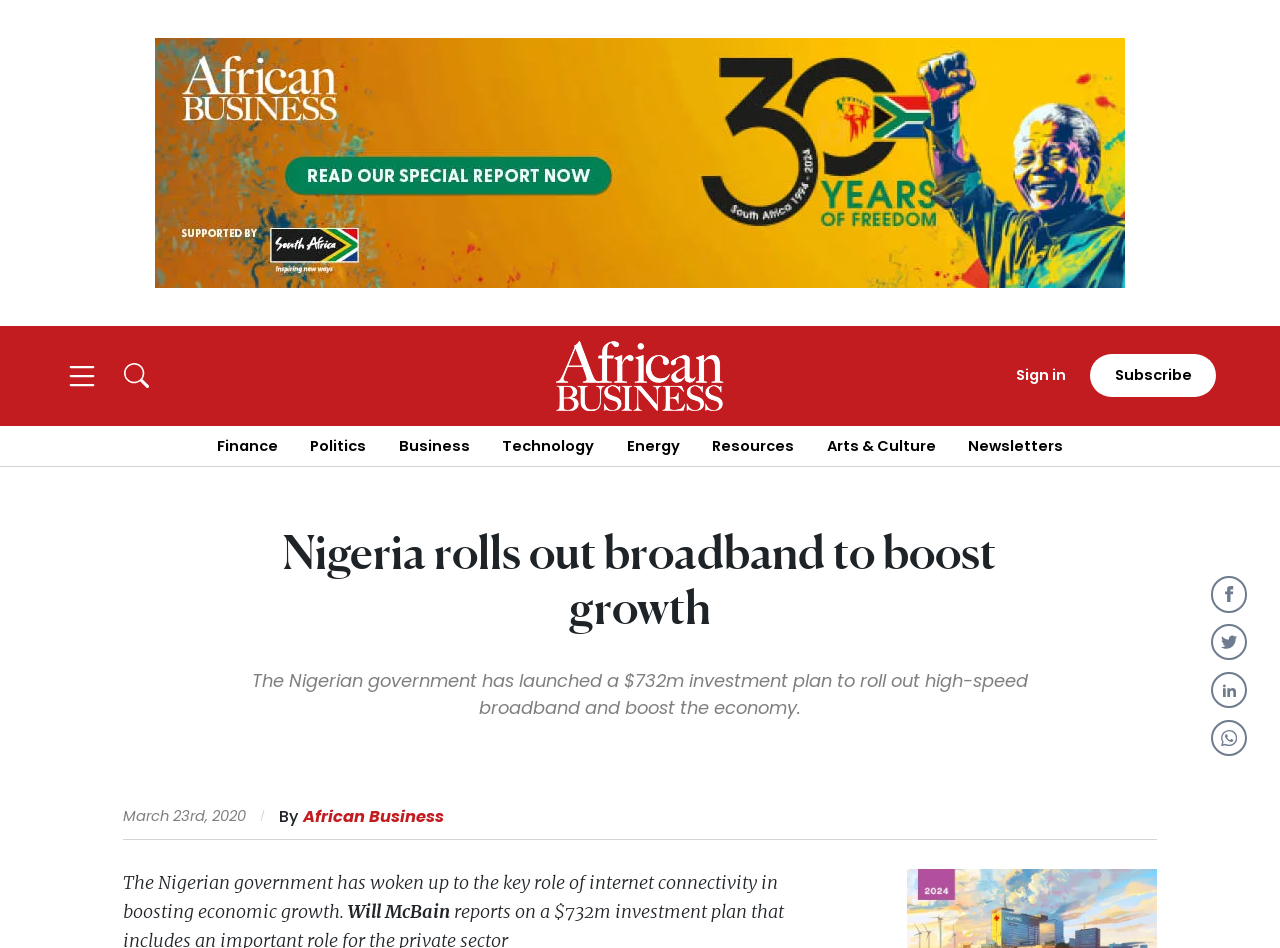What is the purpose of the 'Create account' button?
Kindly give a detailed and elaborate answer to the question.

The 'Create account' button is used to create a new account, as indicated by the static text 'Create a new account to access your subscription.' and the button's text content 'Create account'.